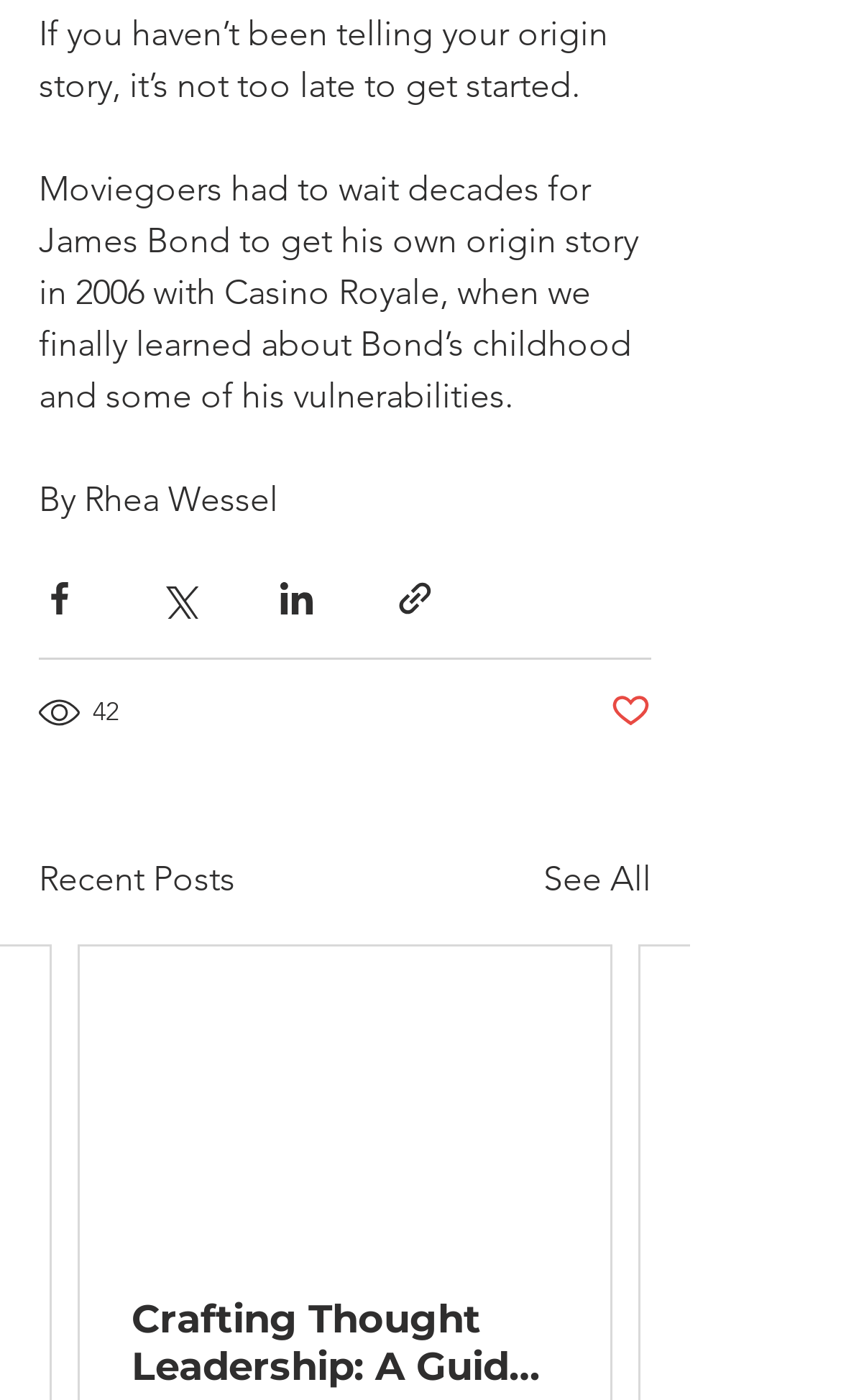Could you please study the image and provide a detailed answer to the question:
How many views does the post have?

The number of views is mentioned in the text '42 views' which is located below the share buttons.